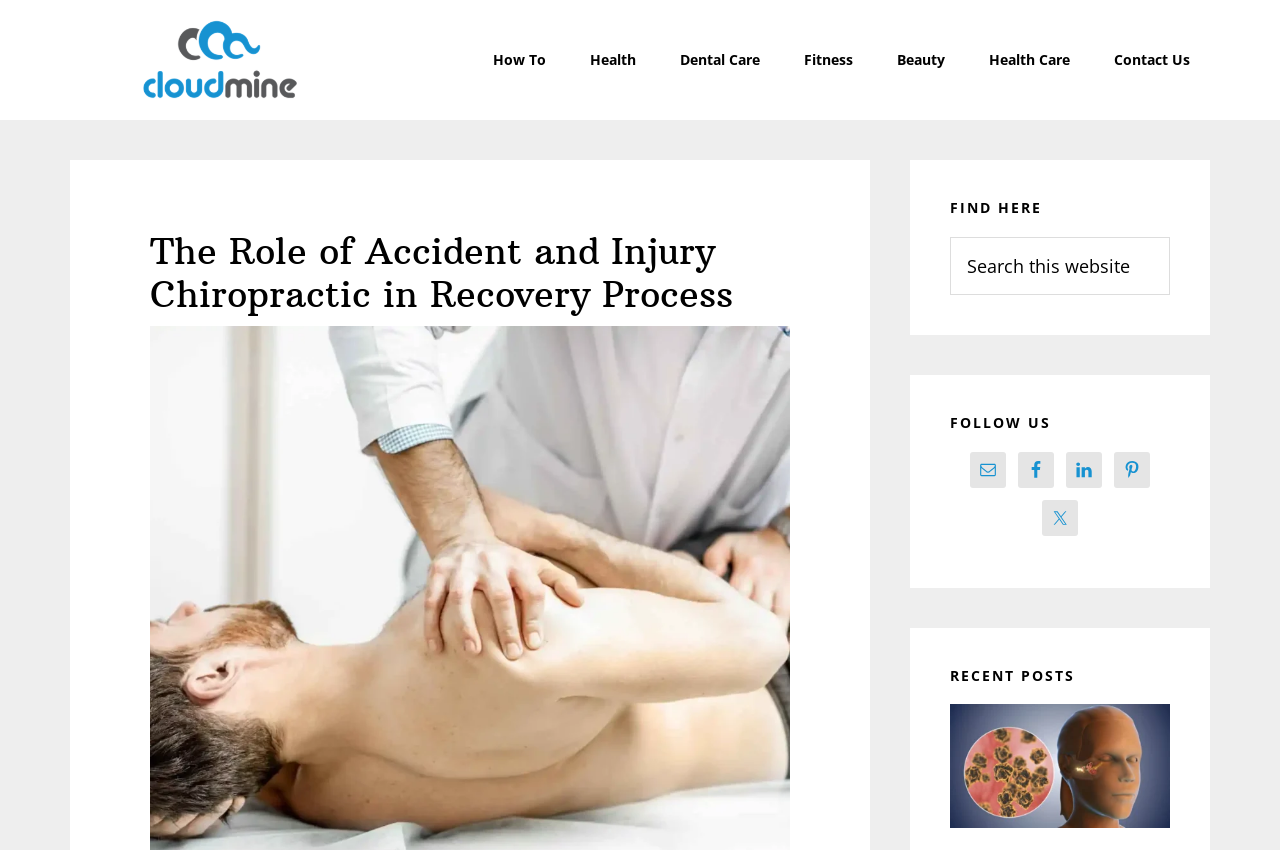Please provide a one-word or short phrase answer to the question:
How many social media links are in the 'FOLLOW US' section?

5